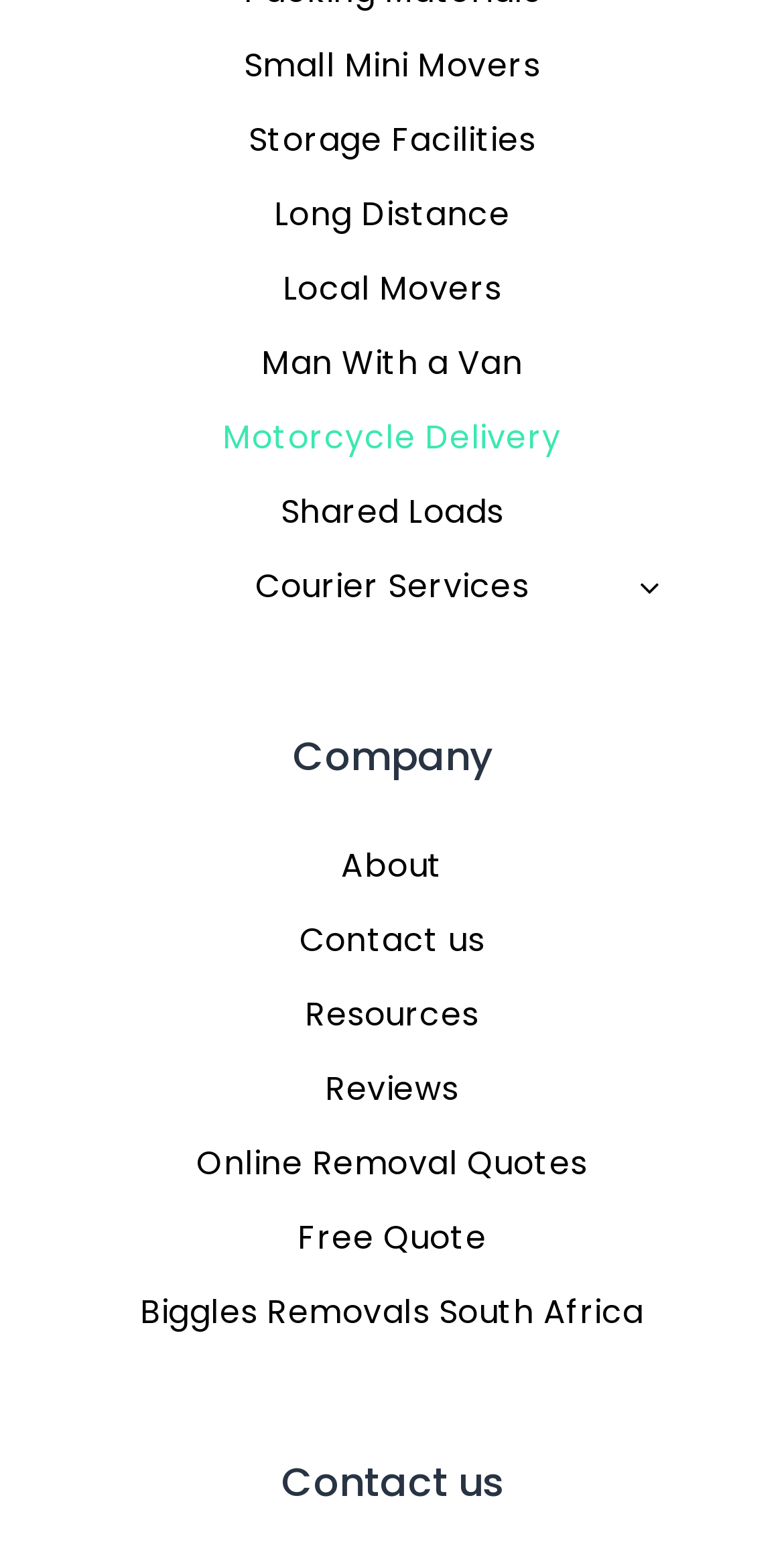Pinpoint the bounding box coordinates of the element to be clicked to execute the instruction: "Get a Free Quote".

[0.077, 0.771, 0.923, 0.817]